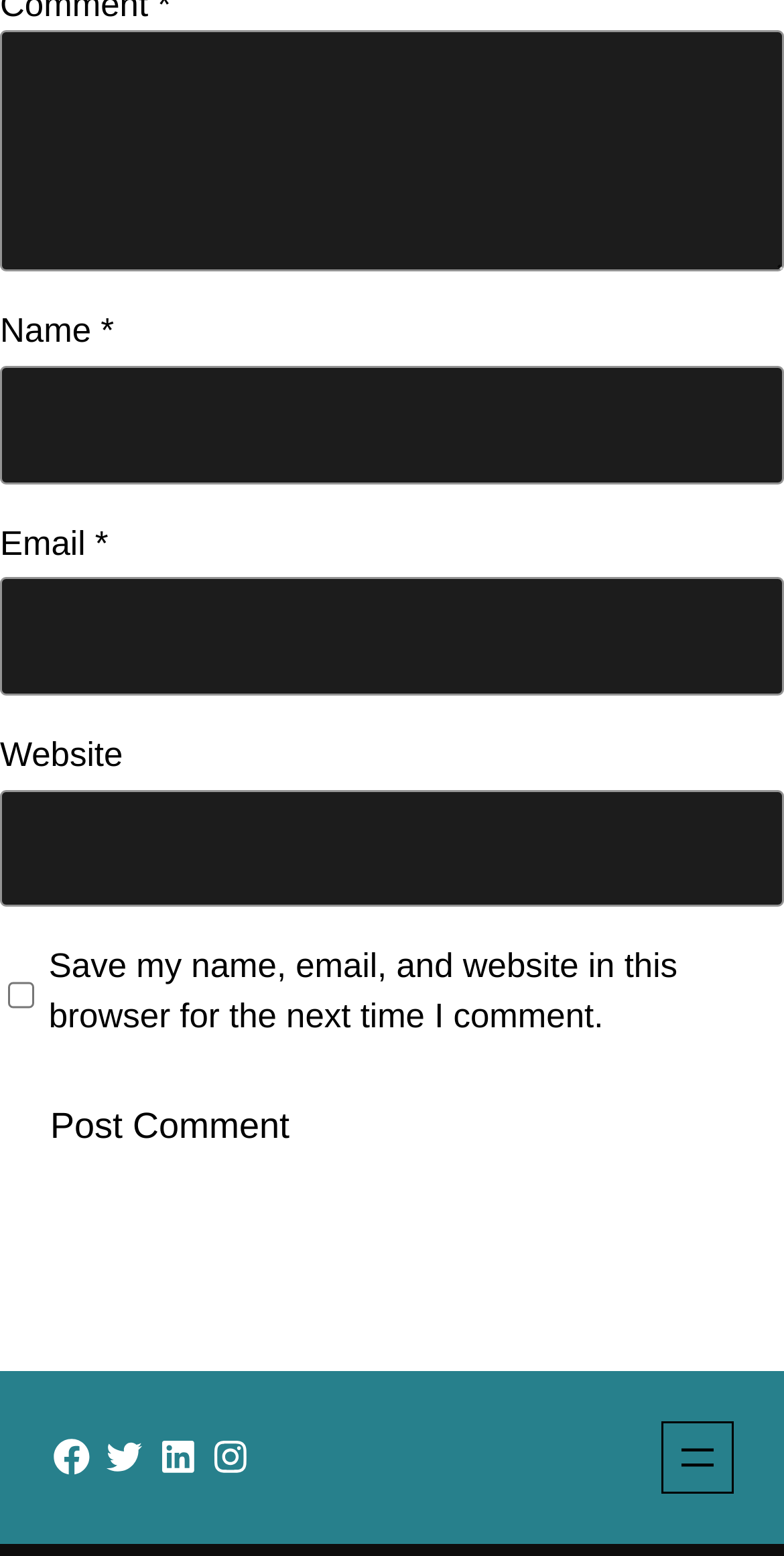Identify the bounding box coordinates of the region that needs to be clicked to carry out this instruction: "Visit Twitter page". Provide these coordinates as four float numbers ranging from 0 to 1, i.e., [left, top, right, bottom].

None